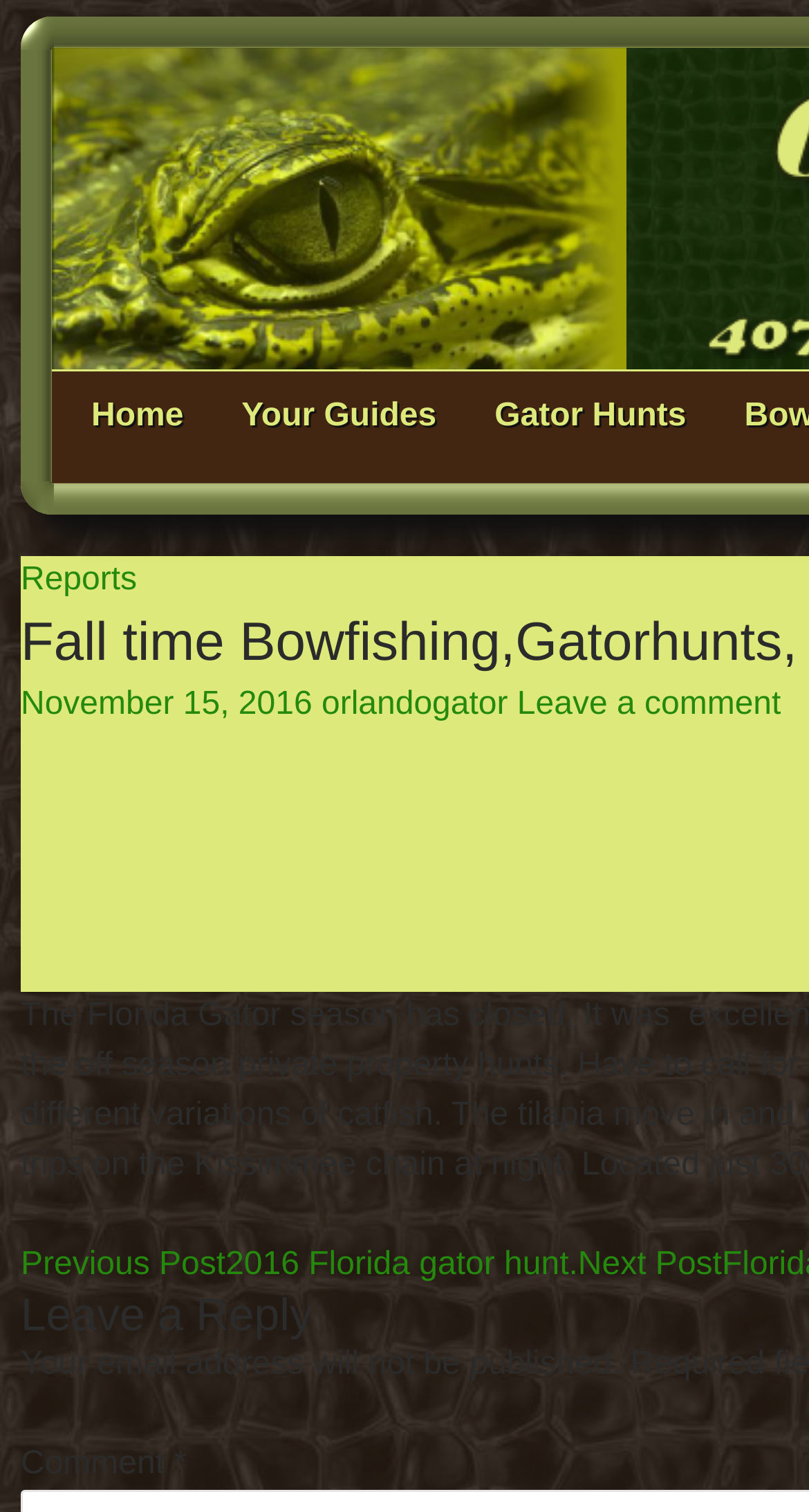Please answer the following question using a single word or phrase: 
What is the text above the 'Comment' field?

Your email address will not be published.